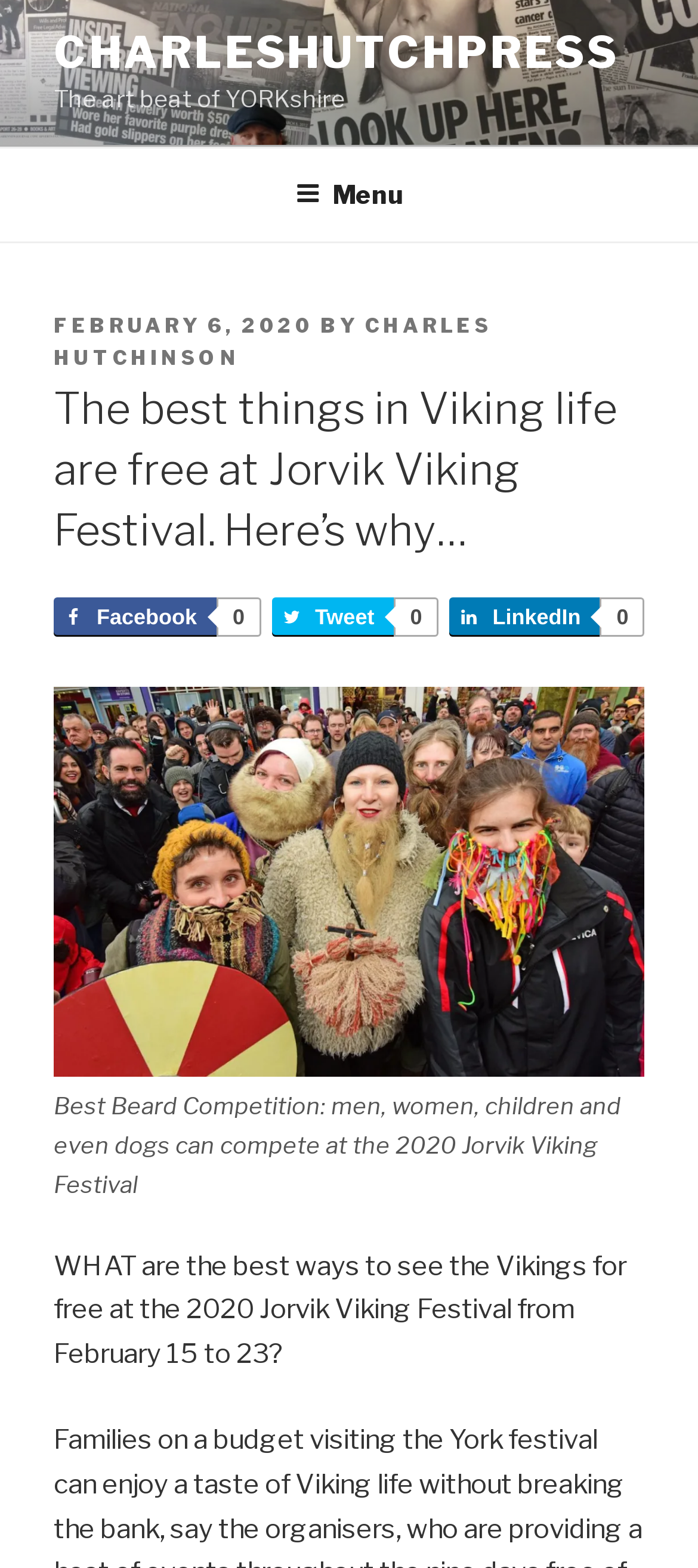Give a detailed explanation of the elements present on the webpage.

The webpage is about the Jorvik Viking Festival, specifically highlighting the free activities and events that can be enjoyed during the festival. At the top of the page, there is a navigation menu labeled "Top Menu" with a button to expand or collapse it. Below the menu, there is a header section with the title "The best things in Viking life are free at Jorvik Viking Festival. Here's why…" and information about the post, including the date and author.

On the top-right side of the page, there are three social media links: Facebook, Tweet, and LinkedIn, each accompanied by a small icon. Below these links, there is a large figure with a caption describing the Best Beard Competition, an event where men, women, children, and even dogs can participate.

The main content of the page starts with a question, "WHAT are the best ways to see the Vikings for free at the 2020 Jorvik Viking Festival from February 15 to 23?" which is likely the introduction to an article or guide on how to enjoy the festival without spending money. The page also has a link to the website's main page, labeled "CHARLESHUTCHPRESS", and a tagline "The art beat of YORKshire" near the top.